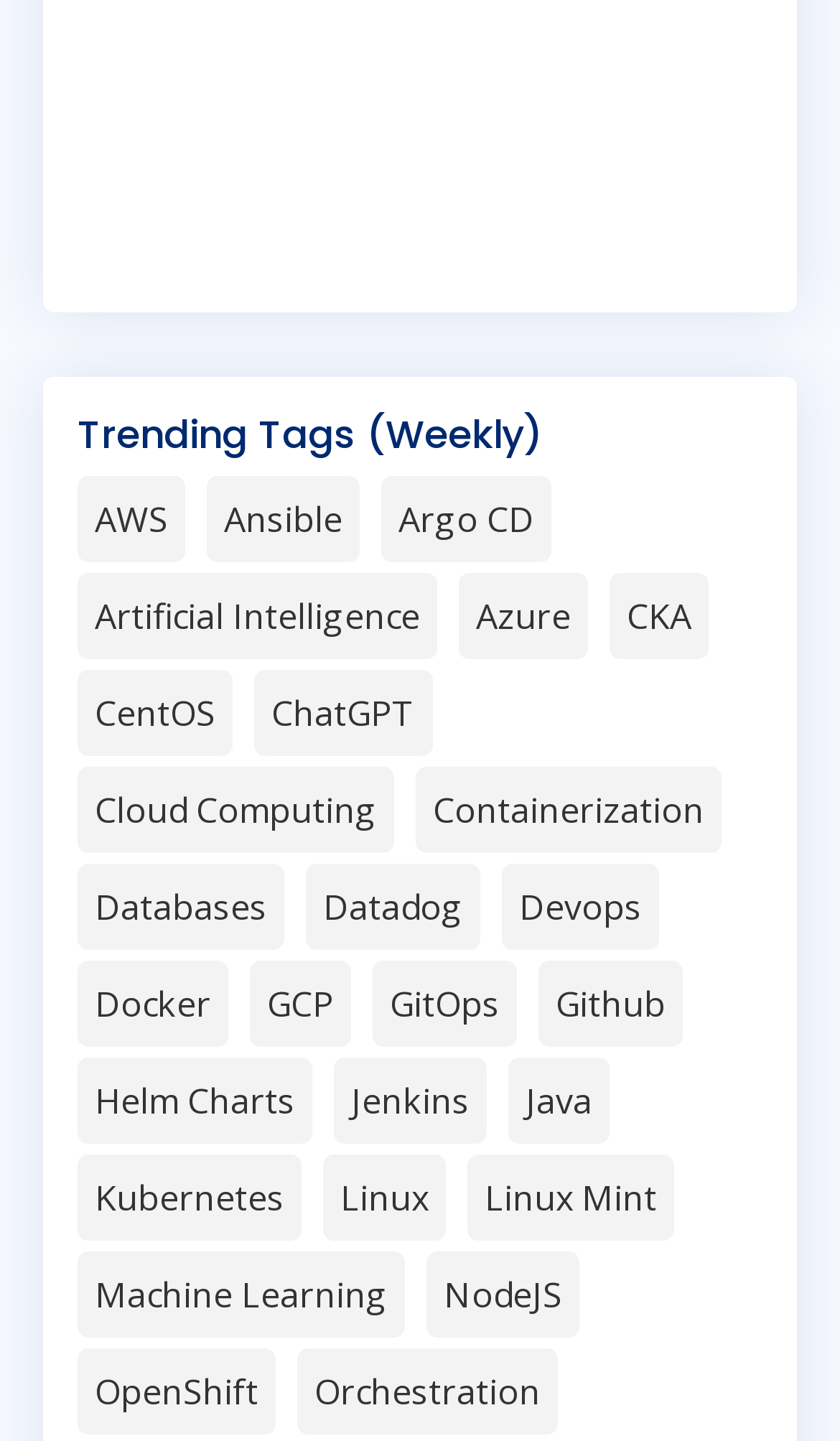Use a single word or phrase to respond to the question:
How many tags start with the letter 'C'?

4